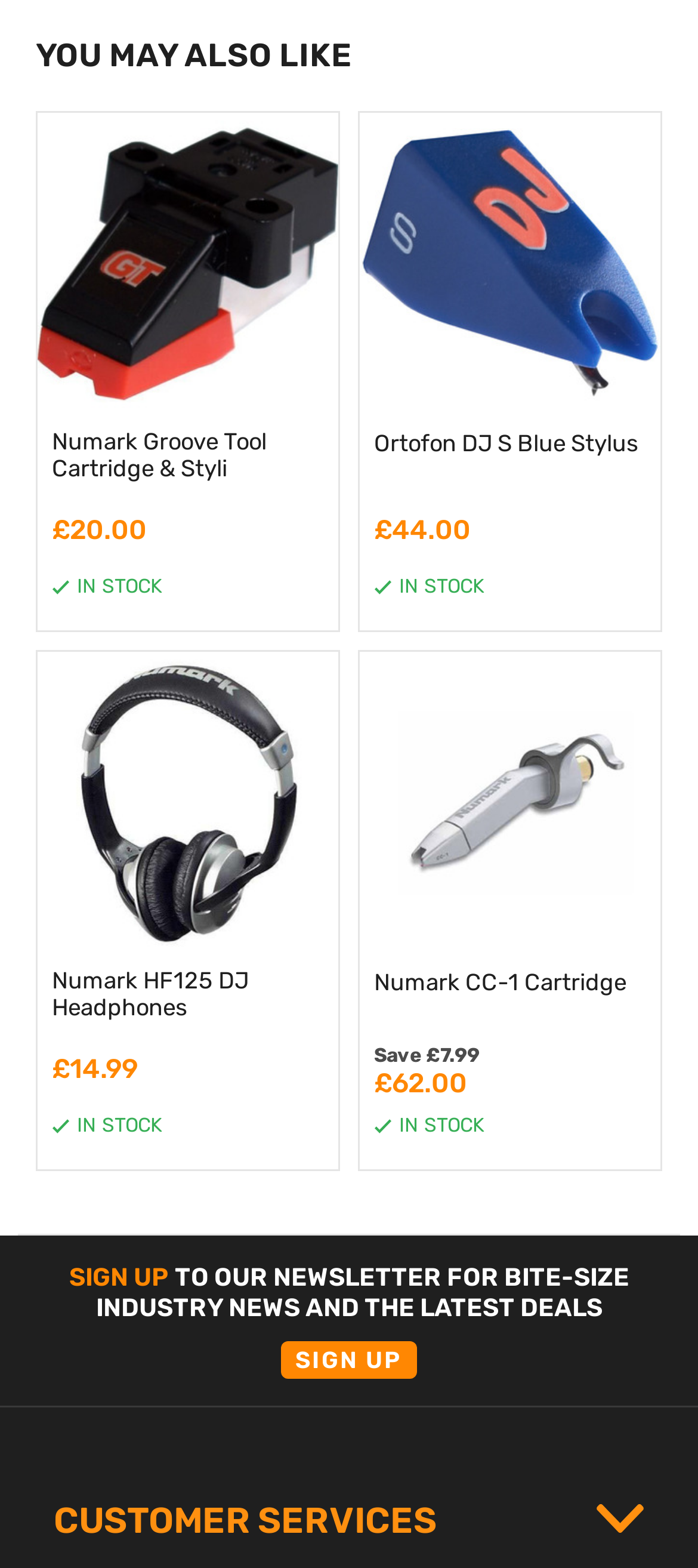Please predict the bounding box coordinates (top-left x, top-left y, bottom-right x, bottom-right y) for the UI element in the screenshot that fits the description: Numark HF125 DJ Headphones

[0.074, 0.617, 0.464, 0.66]